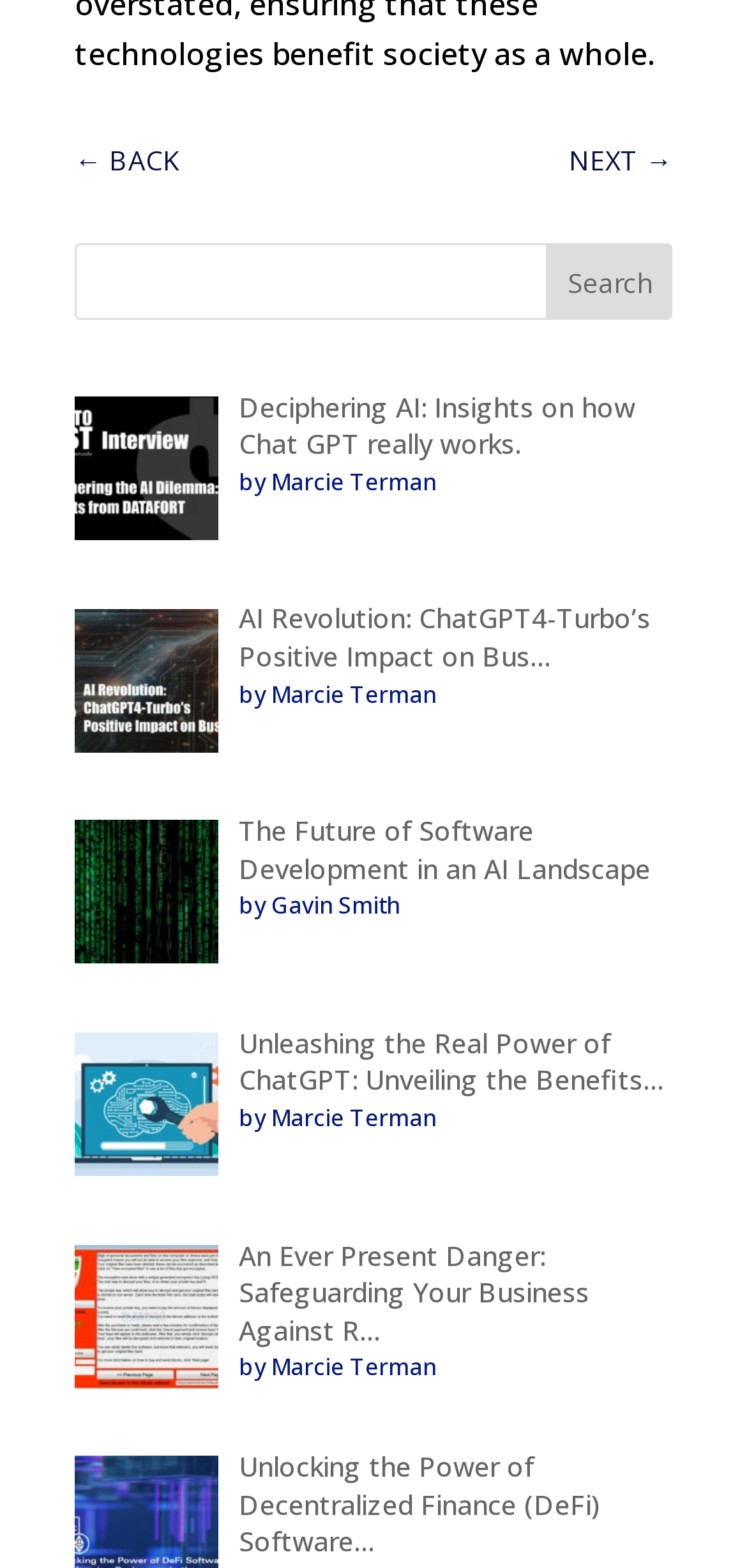Please analyze the image and provide a thorough answer to the question:
What is the topic of the last article?

I looked at the link element 'Unlocking the Power of Decentralized Finance (DeFi) Software…' and inferred that the topic of the last article is related to DeFi Software.